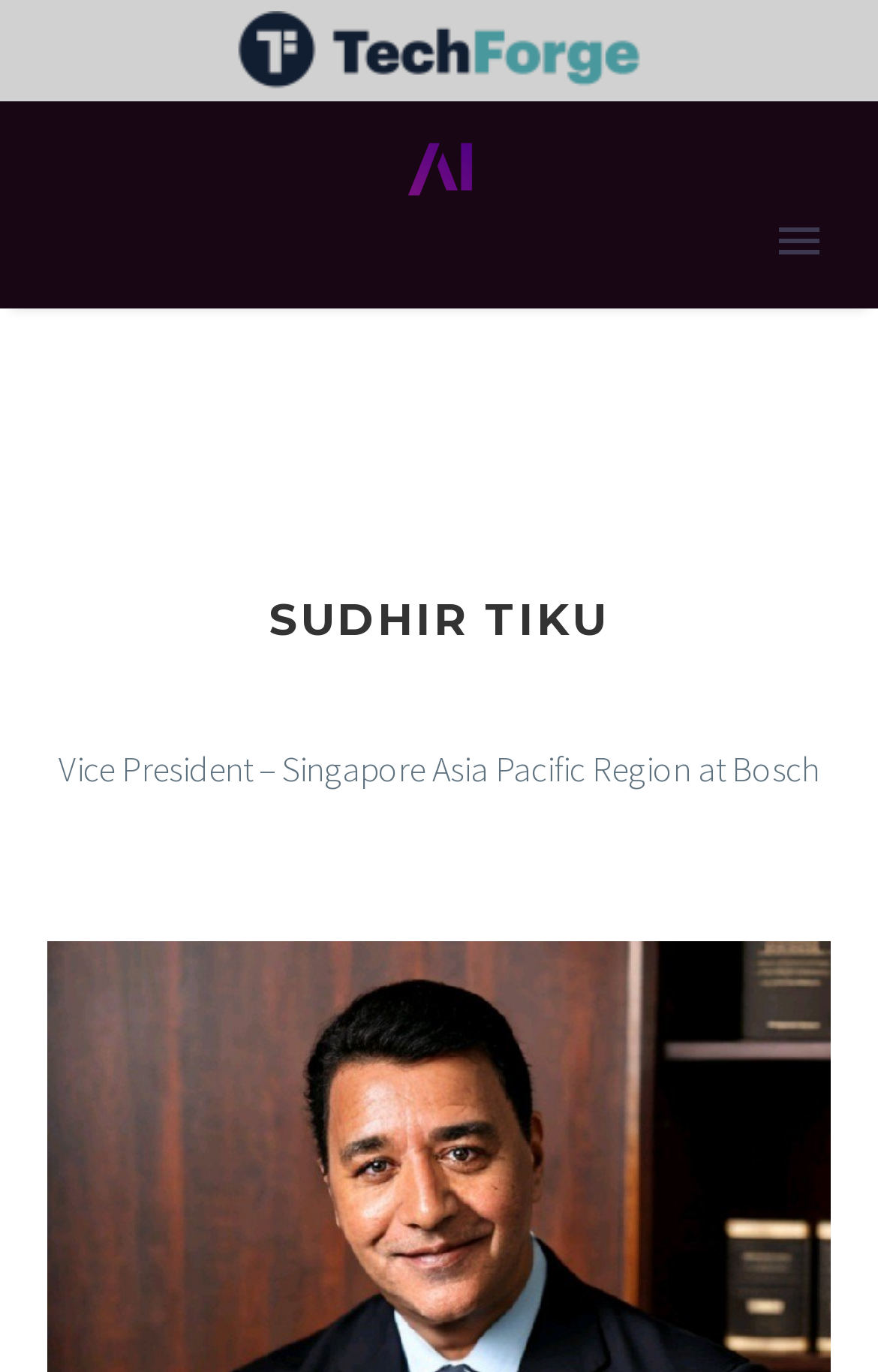Respond to the following query with just one word or a short phrase: 
How many images are there on this webpage?

3